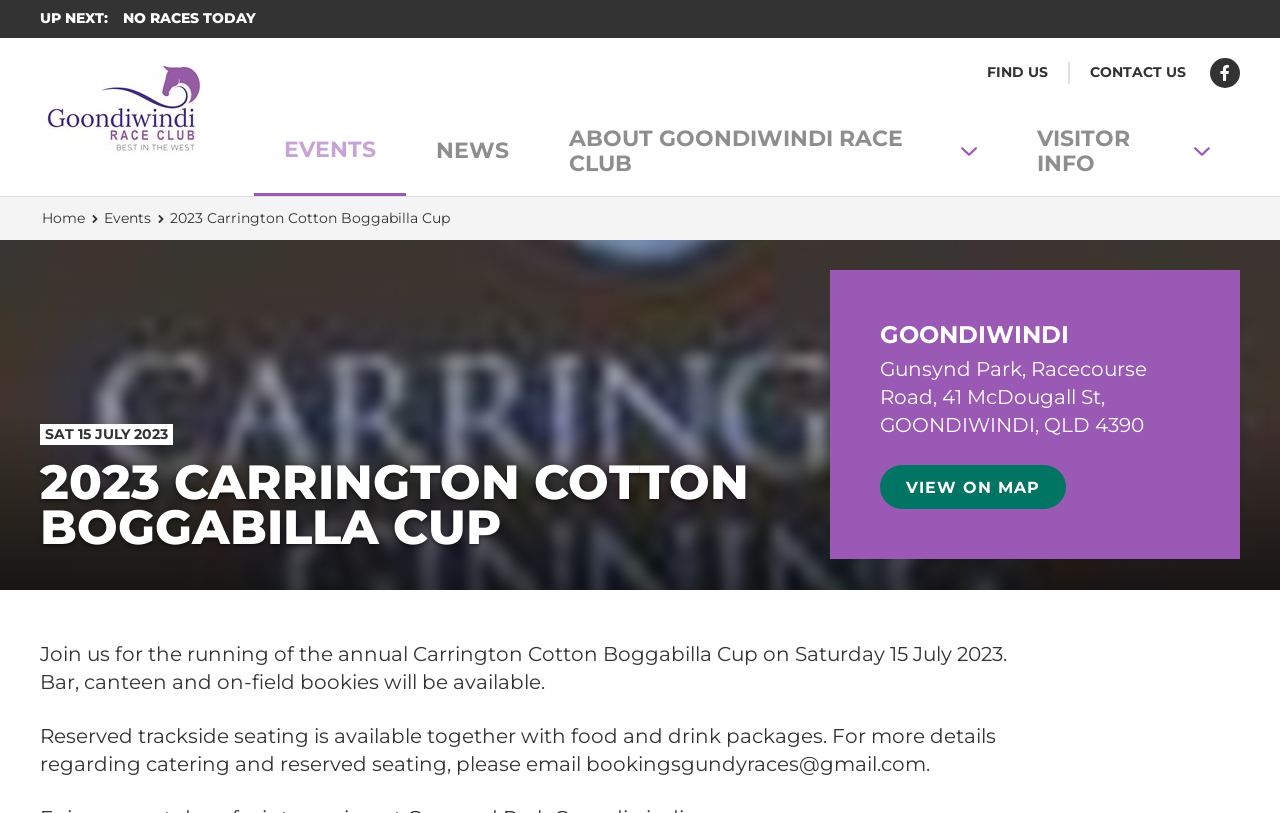Explain the webpage in detail, including its primary components.

The webpage is about the 2023 Carrington Cotton Boggabilla Cup event at the Goondiwindi Race Club. At the top left, there is a link to the Goondiwindi Race Club homepage. On the top right, there are links to "FIND US", "CONTACT US", and "Like us on Facebook". Below these links, there are navigation links to "EVENTS", "NEWS", "ABOUT GOONDIWINDI RACE CLUB", and "VISITOR INFO".

In the main content area, there is a heading "UP NEXT:" followed by a notice "NO RACES TODAY". Below this, there are links to "Home" and "Events" on the left, and the title "2023 Carrington Cotton Boggabilla Cup" on the right.

Further down, there is a heading "2023 CARRINGTON COTTON BOGGABILLA CUP" followed by the date "SAT 15 JULY 2023". On the right side, there is a heading "GOONDIWINDI" with the address "Gunsynd Park, Racecourse Road, 41 McDougall St, GOONDIWINDI, QLD 4390" below it. Next to the address, there is a link to "VIEW ON MAP".

The main event information is presented in two paragraphs. The first paragraph describes the event, mentioning the availability of a bar, canteen, and on-field bookies. The second paragraph provides details about reserved trackside seating and food and drink packages, with an email address for bookings.